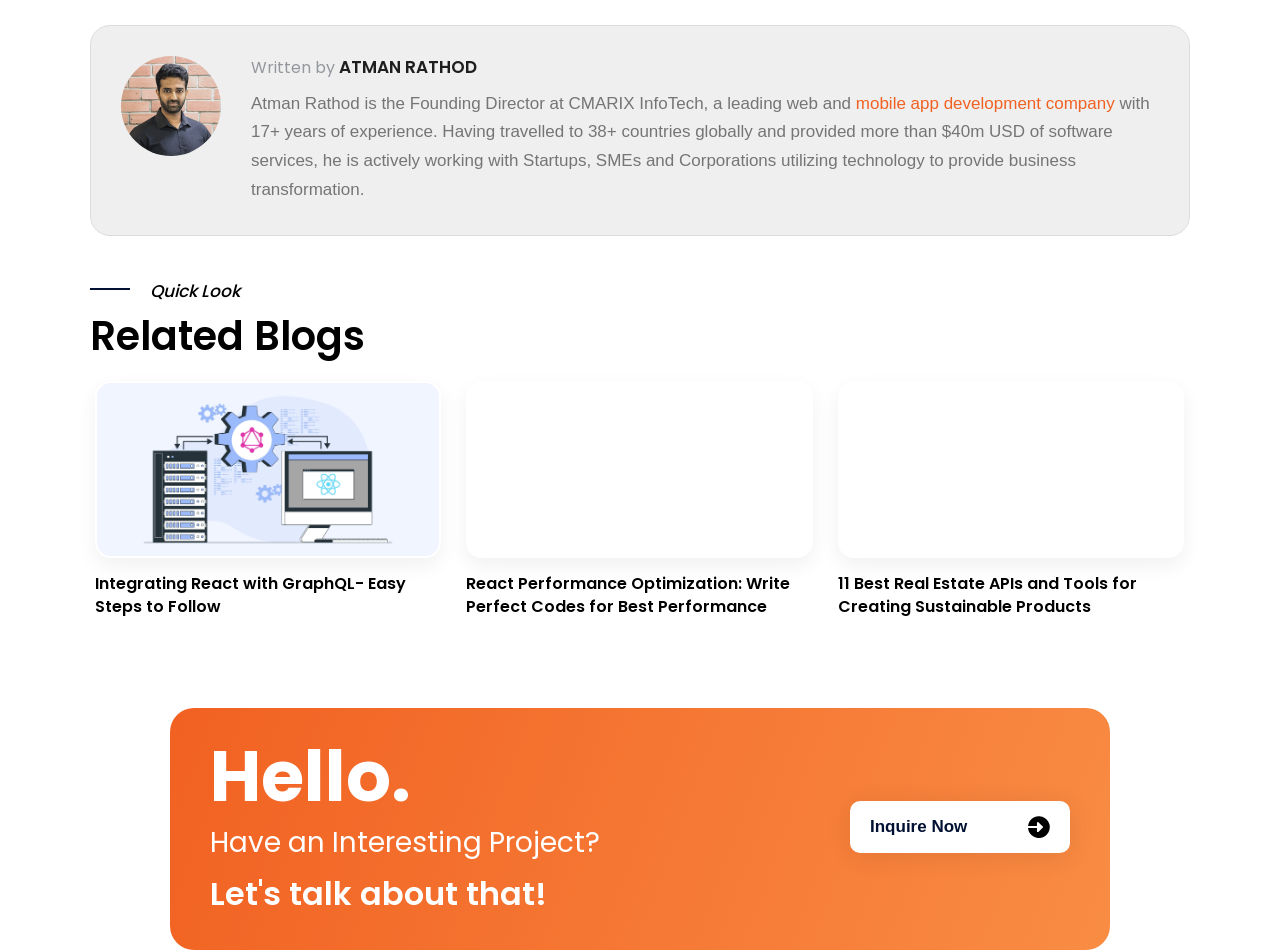Use a single word or phrase to respond to the question:
What is the call-to-action at the bottom of the page?

Inquire Now